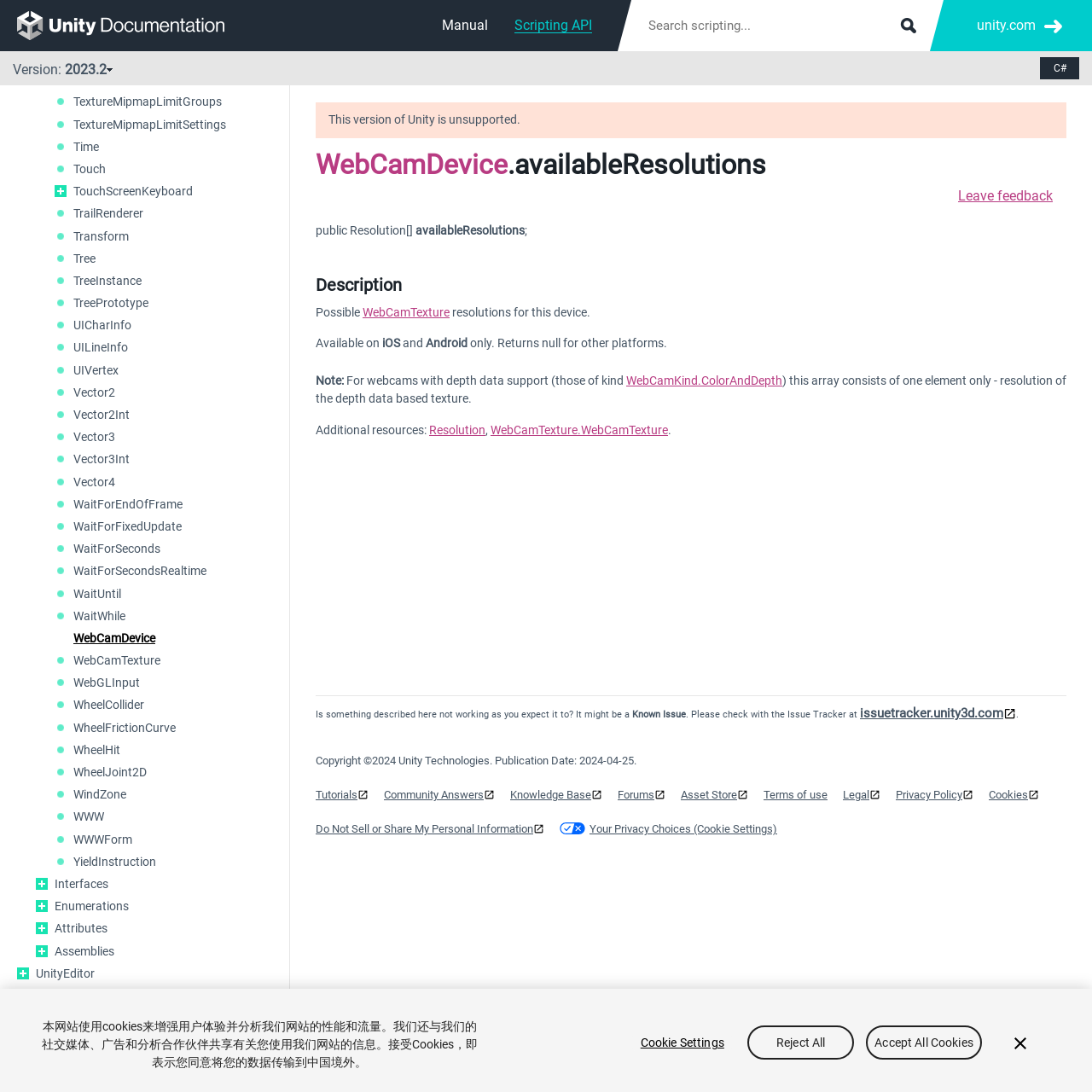Summarize the webpage comprehensively, mentioning all visible components.

This webpage is a documentation page for Unity's Scripting API, specifically for the `WebCamDevice.availableResolutions` property. At the top, there is a search bar with a submit button, accompanied by links to the manual and scripting API. On the top-right corner, there is a link to unity.com.

Below the search bar, there is a version number, "2023.2", and a label indicating that this version of Unity is unsupported. On the left side, there is a list of links to various Unity classes, interfaces, and enumerations, such as `Texture`, `Time`, `Touch`, and `Transform`.

The main content of the page is divided into sections. The first section is a heading that says "WebCamDevice.availableResolutions", with a link to the `WebCamDevice` class. Below this heading, there is a description of the property, which is a public array of resolutions that returns the possible resolutions for a webcam device.

The next section is a description of the property, which explains that it returns an array of resolutions for the webcam device, and that it is only available on iOS and Android platforms. There is also a note that explains the behavior of the property for webcams with depth data support.

Following this, there is a section that provides additional resources, including links to related classes and properties, such as `Resolution` and `WebCamTexture`.

At the bottom of the page, there is a feedback section that allows users to leave feedback, and a warning that something described on the page may not be working as expected.